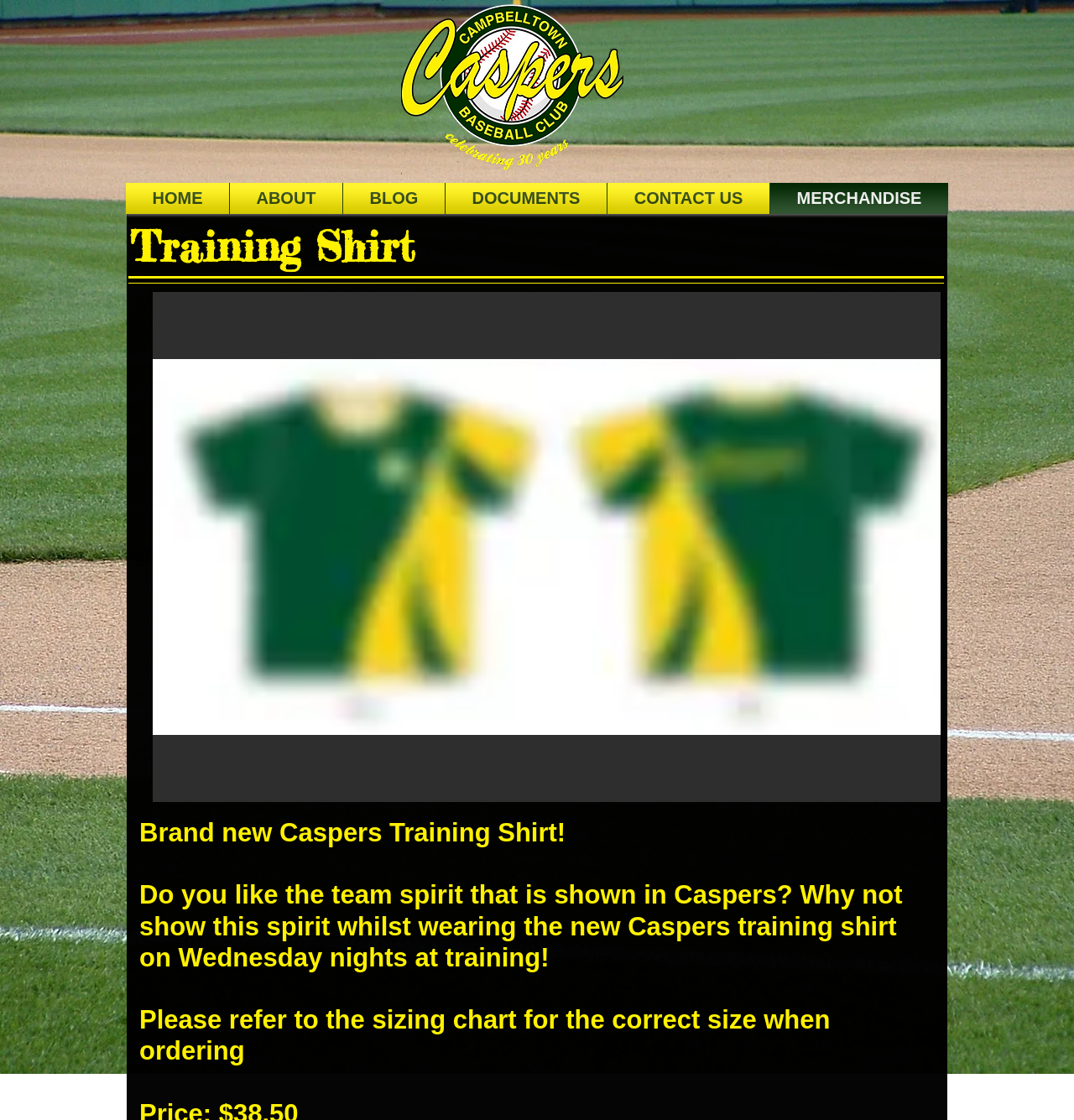Based on the element description BLOG, identify the bounding box coordinates for the UI element. The coordinates should be in the format (top-left x, top-left y, bottom-right x, bottom-right y) and within the 0 to 1 range.

[0.32, 0.163, 0.414, 0.191]